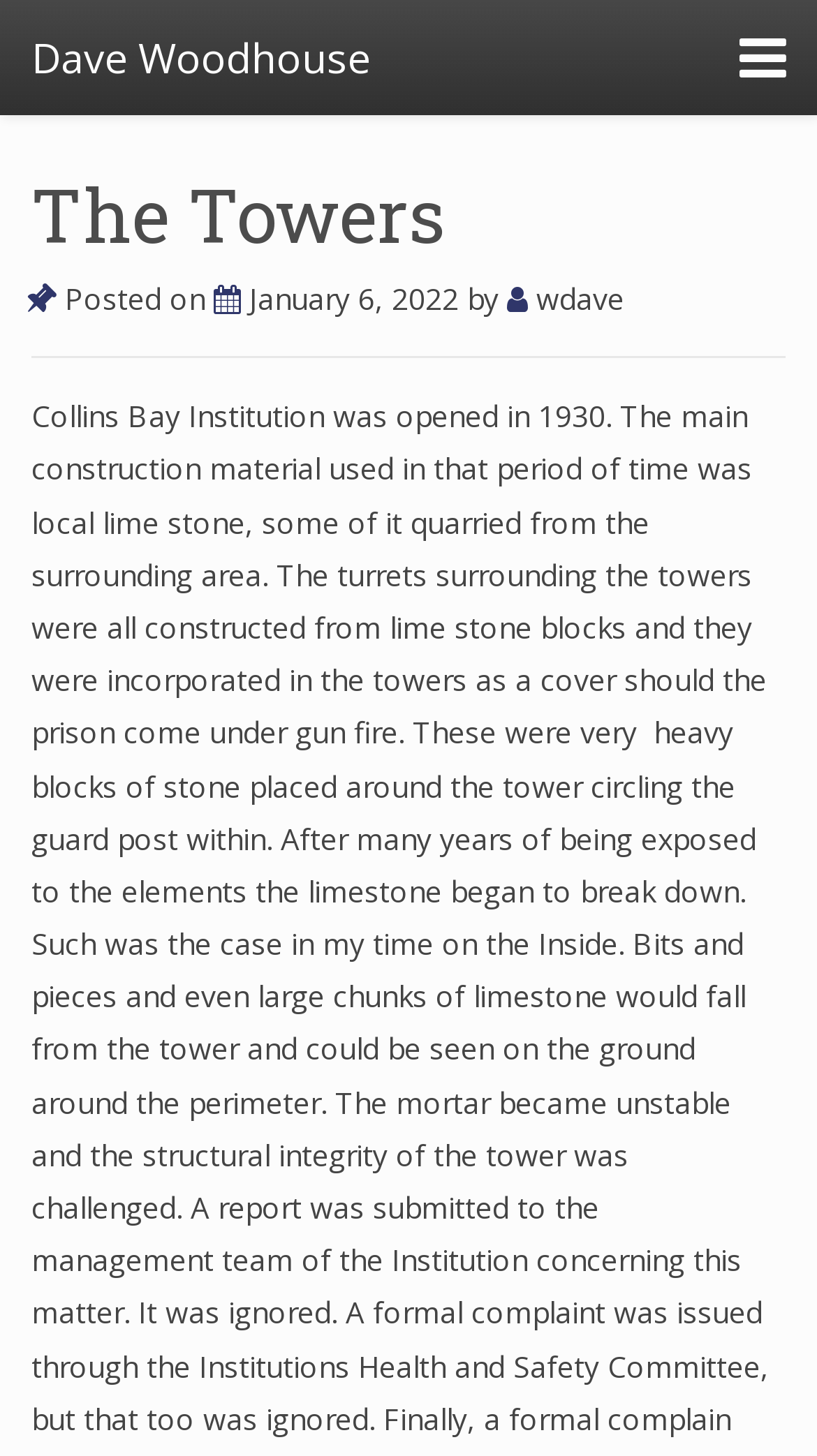Could you please study the image and provide a detailed answer to the question:
When was the article posted?

I found the posting date by looking at the link with the text ' January 6, 2022' which is located below the heading 'The Towers'.